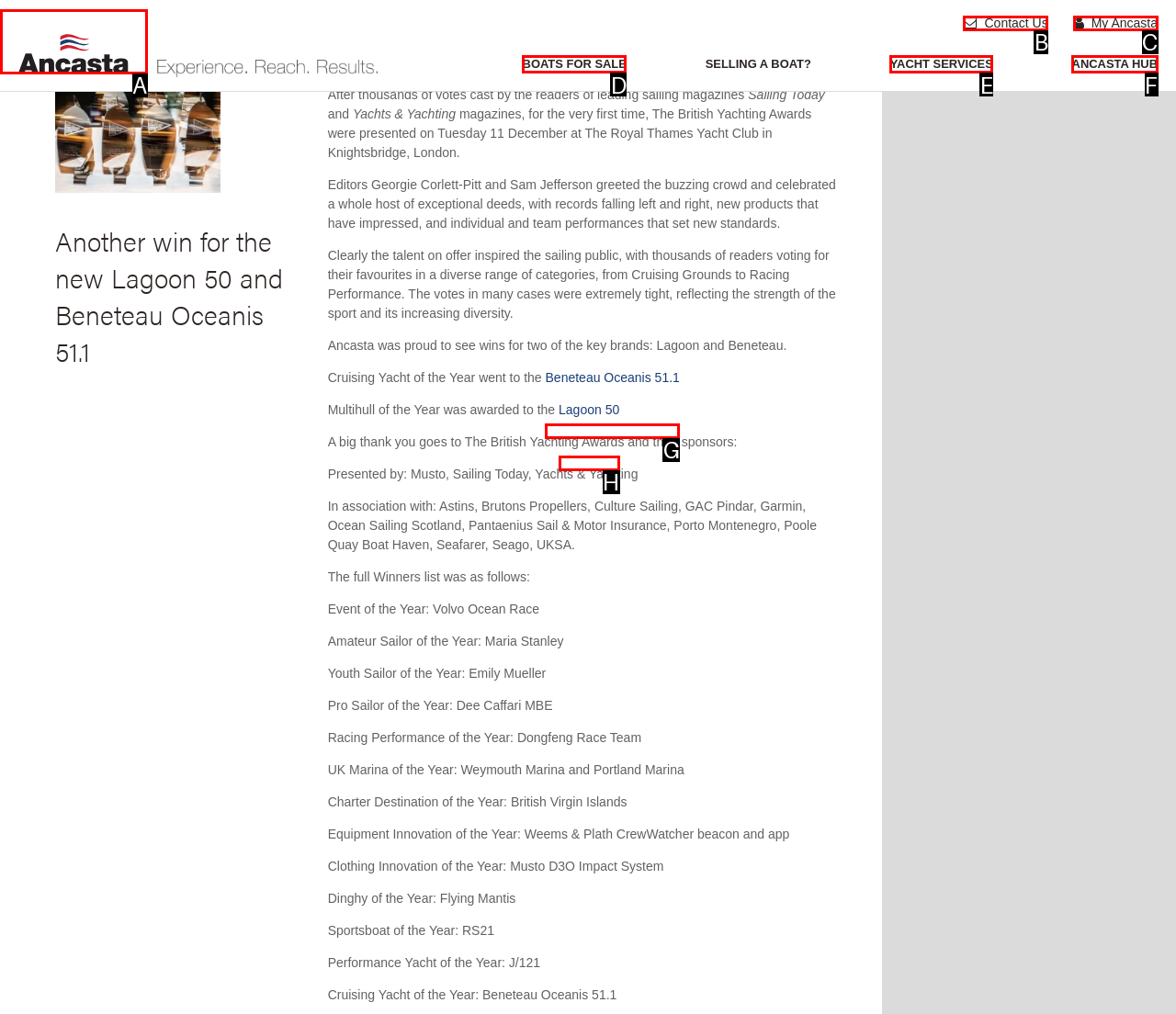Determine which HTML element corresponds to the description: Beneteau Oceanis 51.1. Provide the letter of the correct option.

G